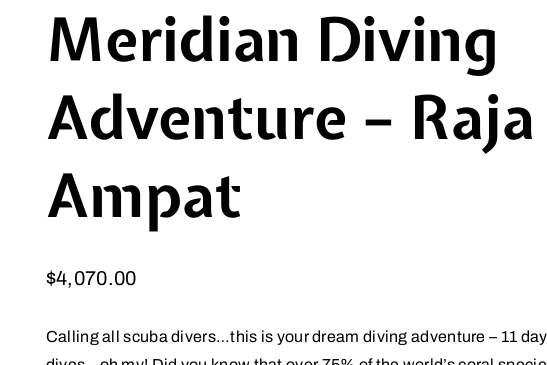Describe all the aspects of the image extensively.

This image showcases the promotional content for the "Meridian Diving Adventure – Raja Ampat," highlighting an exhilarating 11-day diving experience priced at $4,070. The text captures the excitement for scuba divers, emphasizing the unique allure of Raja Ampat, known for its rich biodiversity, including over 75% of the world's coral species. The description invites adventurers to explore the remote and biologically lush waters, making it a premier destination for underwater exploration. This enticing offer aims to inspire diving enthusiasts to embark on an unforgettable journey filled with vibrant marine life and colorful coral ecosystems.